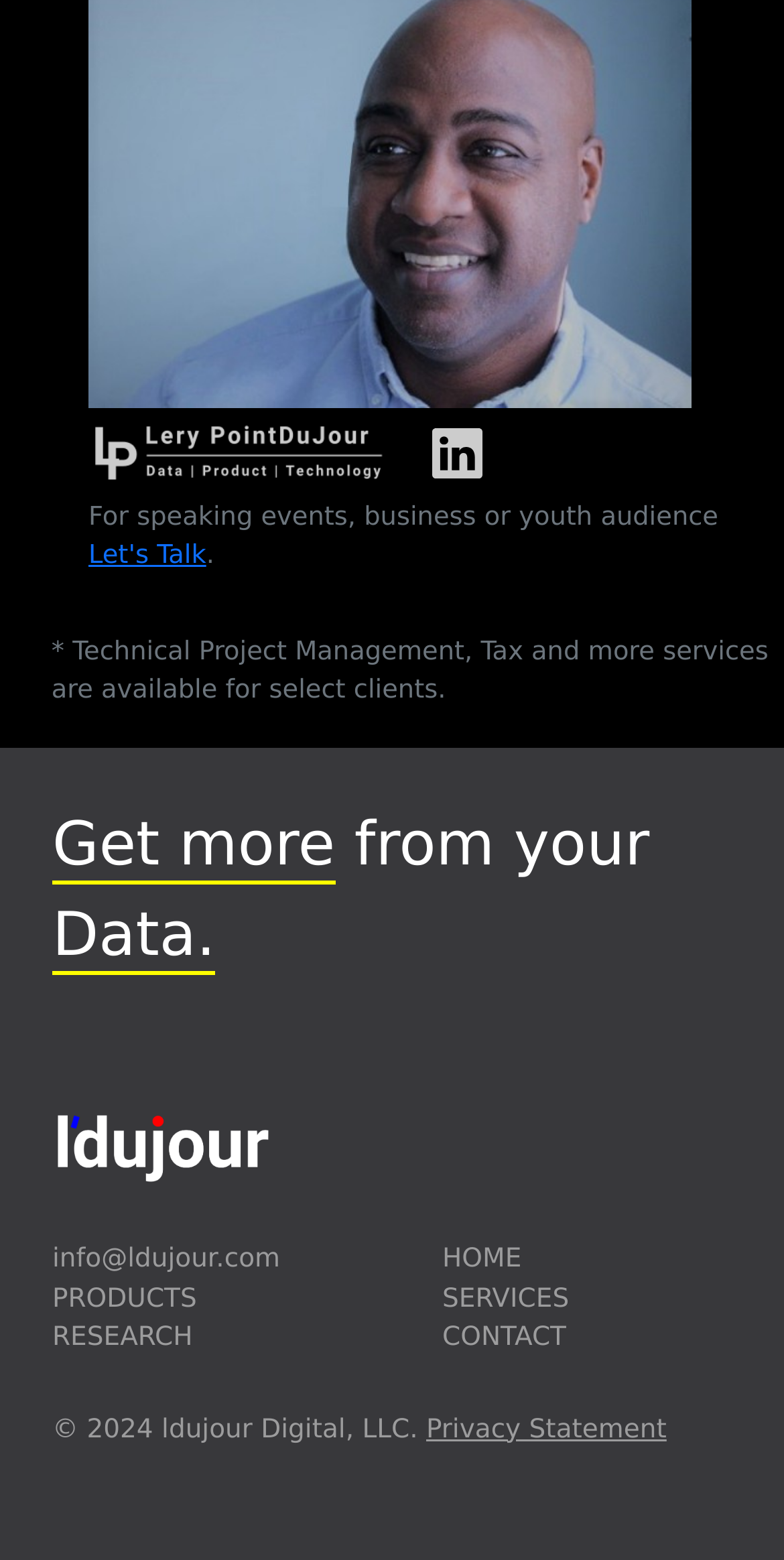Locate the bounding box coordinates of the clickable part needed for the task: "Get more information".

[0.067, 0.52, 0.427, 0.565]